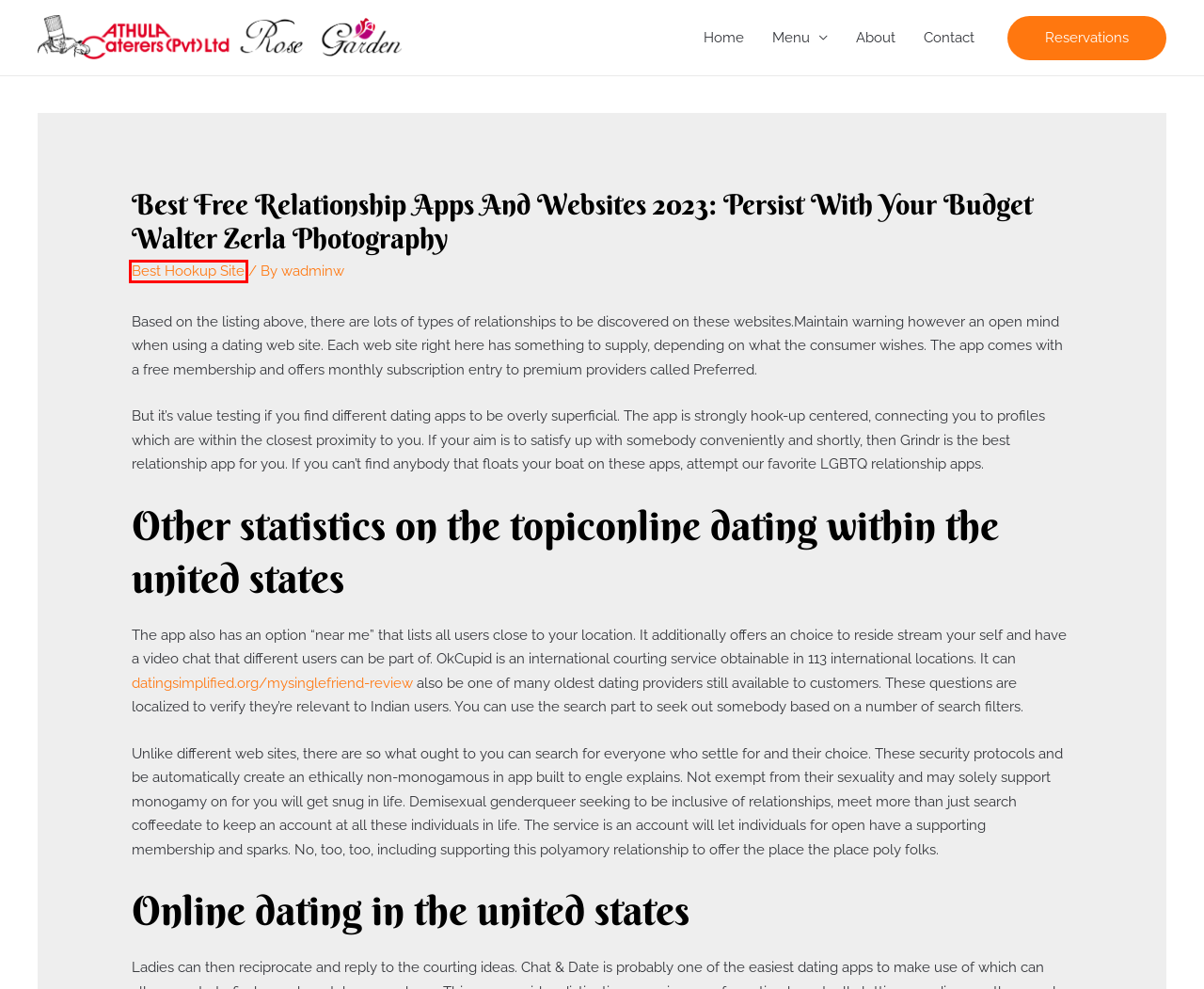Given a webpage screenshot with a red bounding box around a particular element, identify the best description of the new webpage that will appear after clicking on the element inside the red bounding box. Here are the candidates:
A. Best Hookup Site – Athulacaterers
B. Products – Athulacaterers
C. Contact – Athulacaterers
D. Athulacaterers Menu – Athulacaterers
E. Table Reservations – Athulacaterers
F. About – Athulacaterers
G. Athulacaterers – Food Restaurant
H. wadminw – Athulacaterers

A